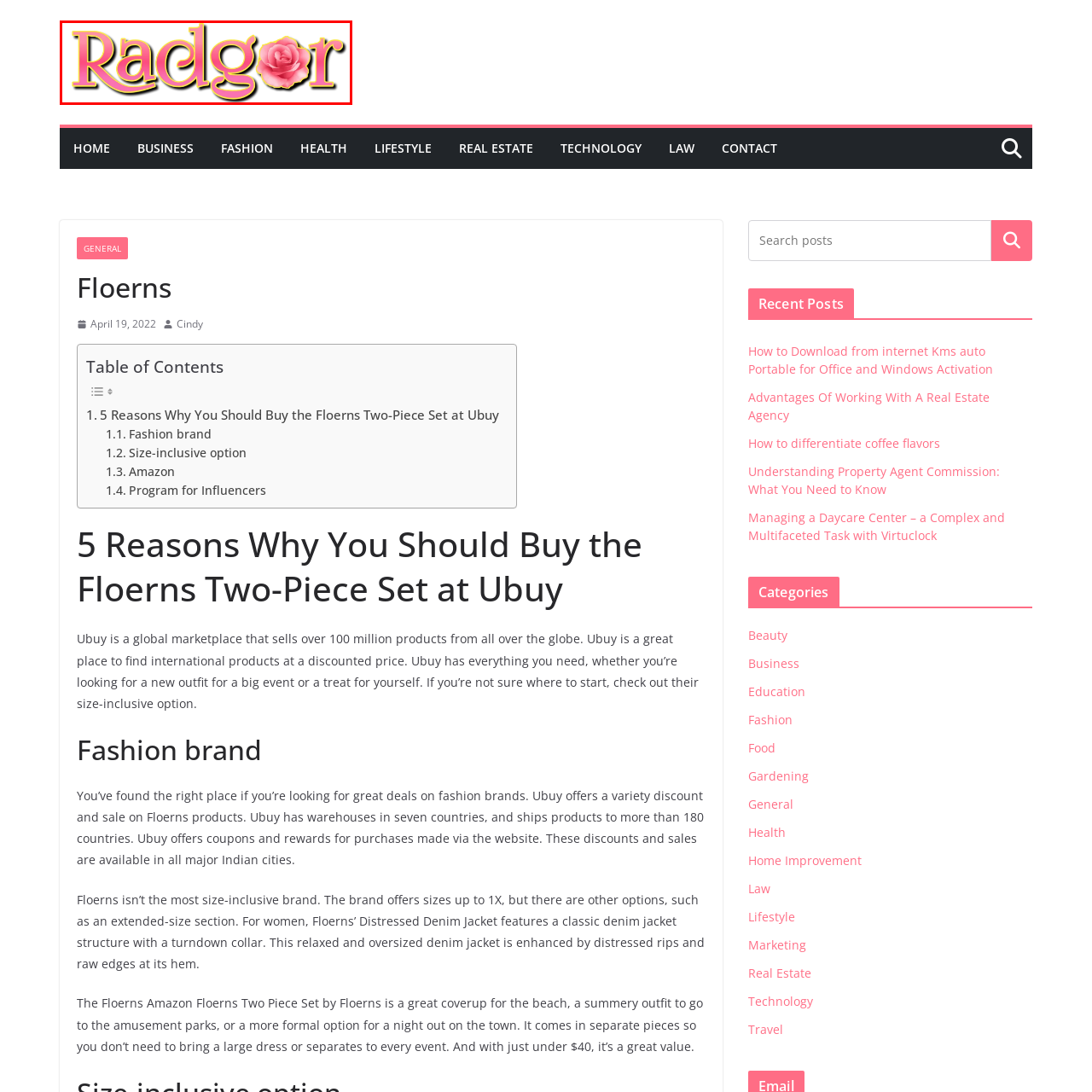Detail the features and elements seen in the red-circled portion of the image.

The image features the name "Radgor" prominently displayed in a striking font. The lettering is adorned in a vibrant pink hue, creating a lively and engaging aesthetic. Accompanying the text is a decorative pink rose, which adds a touch of elegance and charm to the design. The combination of the playful font and the floral element suggests a brand identity that is both inviting and fashionable, likely appealing to a youthful, style-conscious audience. This visual prominently represents "Radgor," a focal point for the associated content on the webpage.